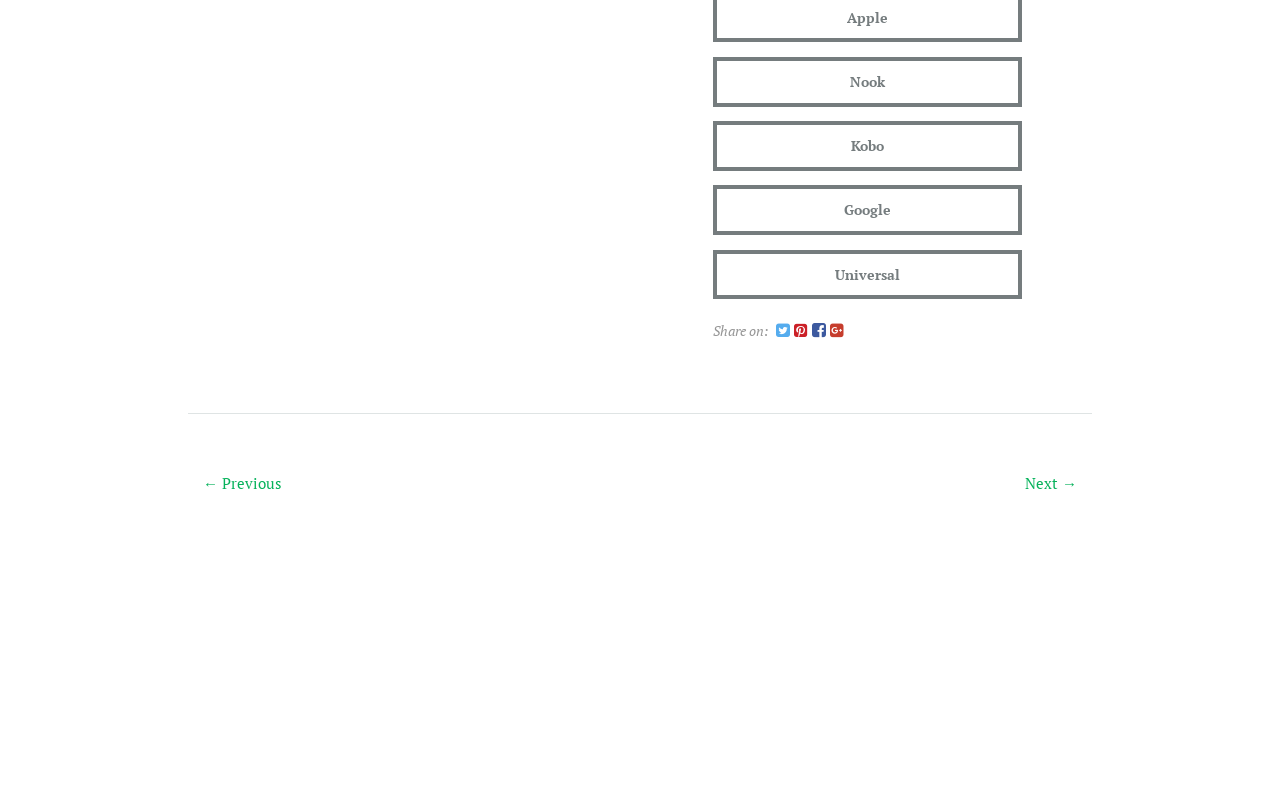Answer this question in one word or a short phrase: How many states has the author lived in?

Six